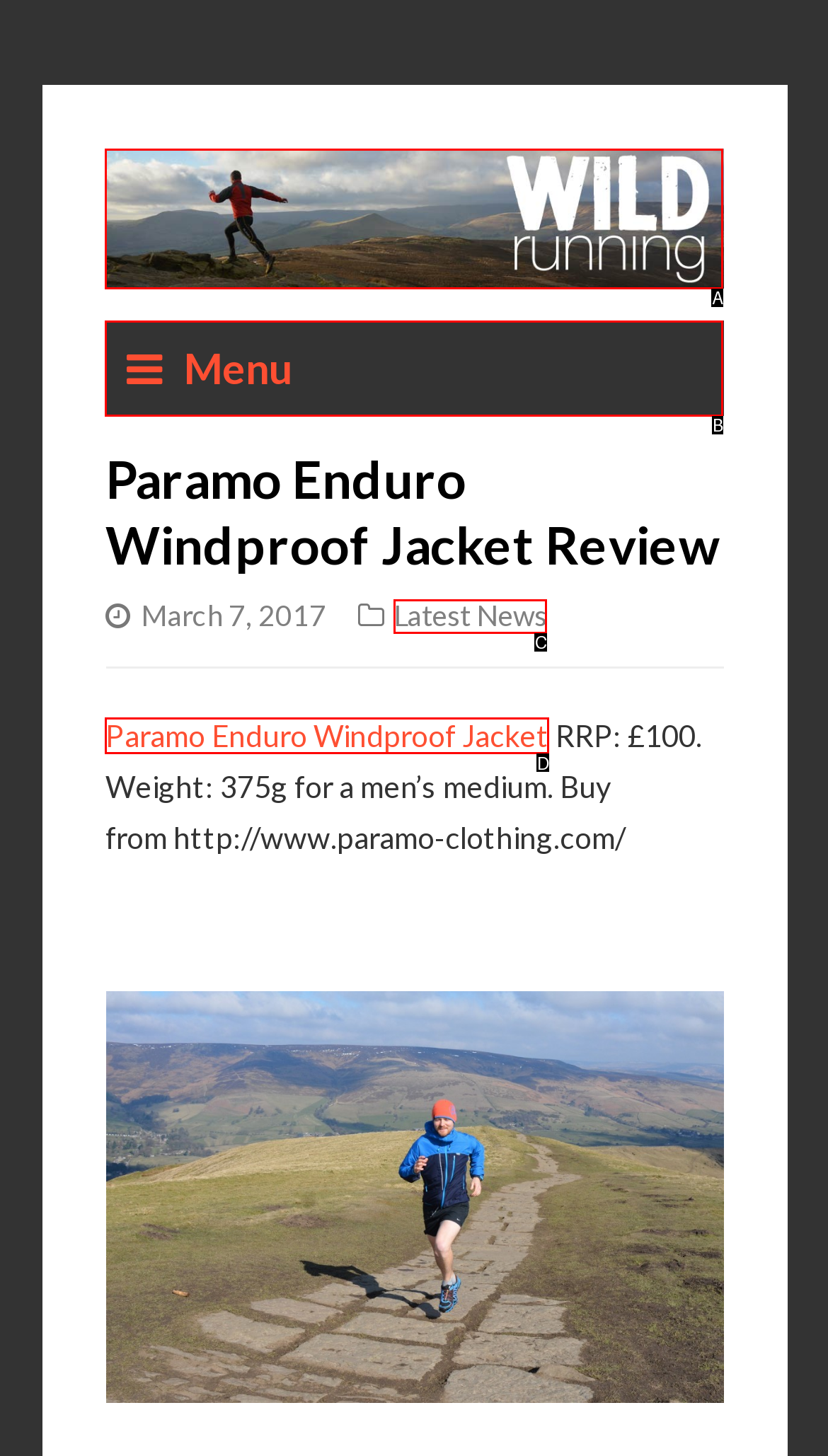Identify the HTML element that corresponds to the following description: Menu Provide the letter of the best matching option.

B